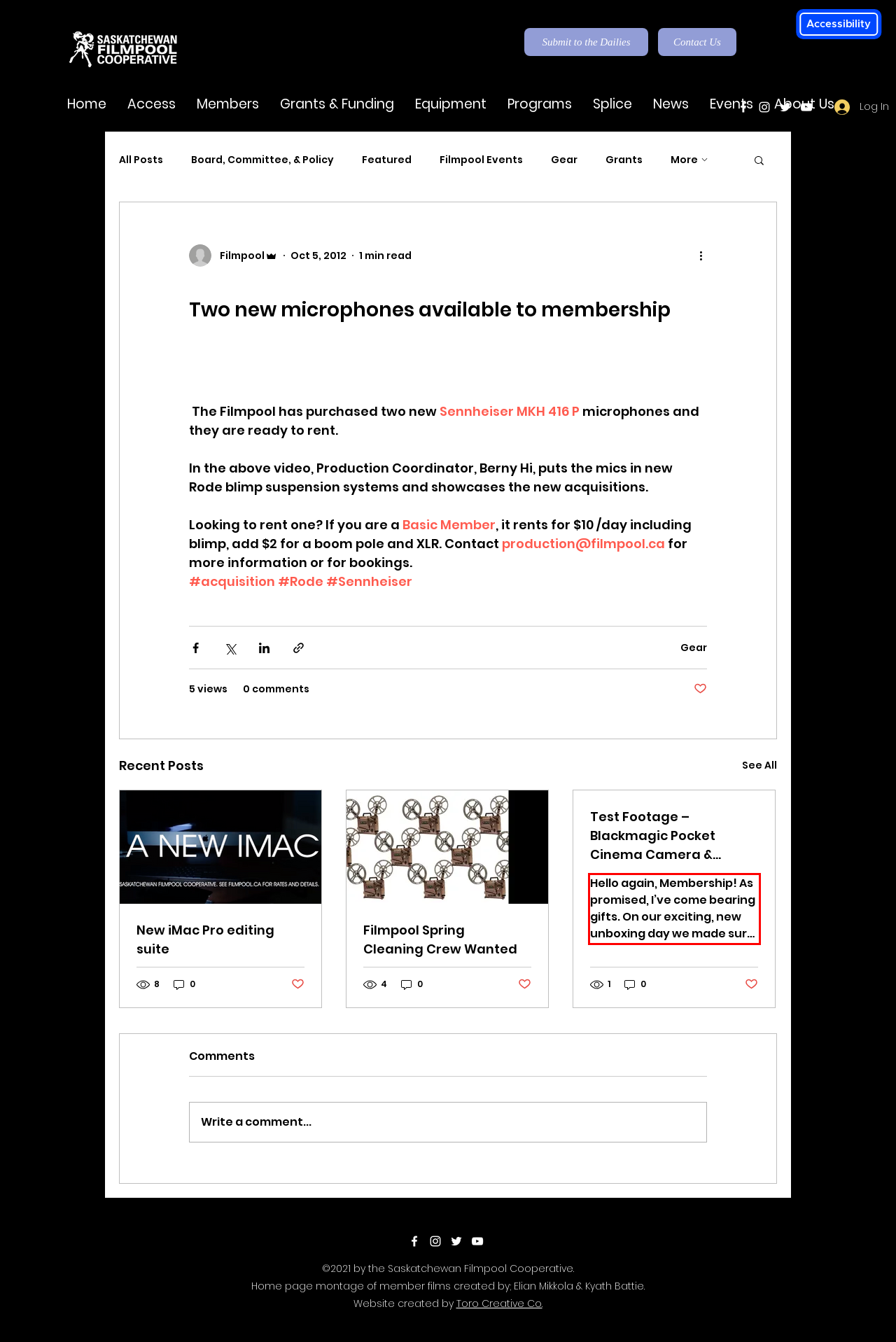Please identify and extract the text content from the UI element encased in a red bounding box on the provided webpage screenshot.

Hello again, Membership! As promised, I’ve come bearing gifts. On our exciting, new unboxing day we made sure to get plenty of test footage from each camera to not only show off what they could do, bu